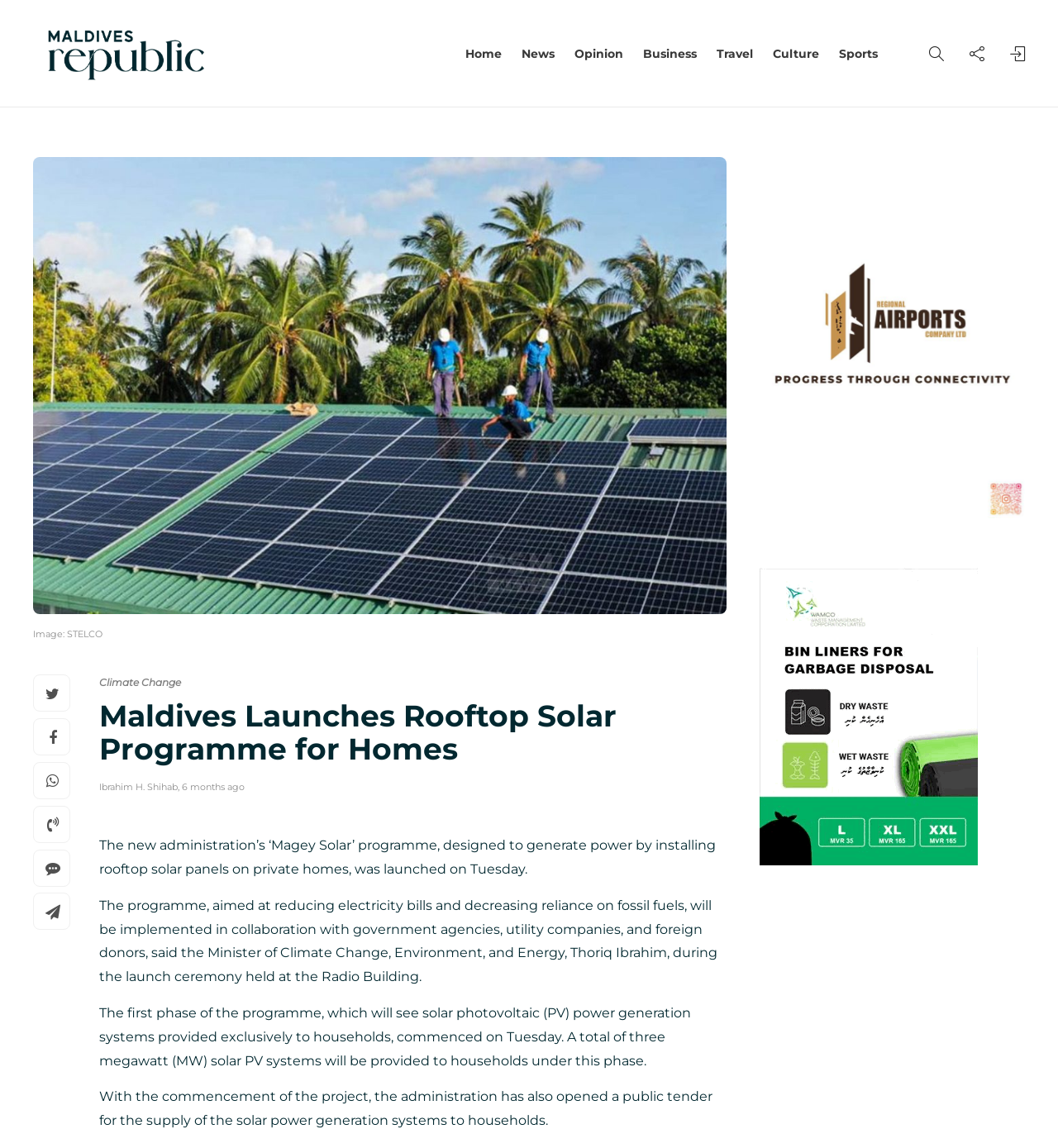What is the name of the country launching a rooftop solar programme?
Please elaborate on the answer to the question with detailed information.

The answer can be found by looking at the title of the webpage, 'Maldives Launches Rooftop Solar Programme for Homes', and also by examining the logo of 'Maldives Republic' at the top left corner of the webpage.